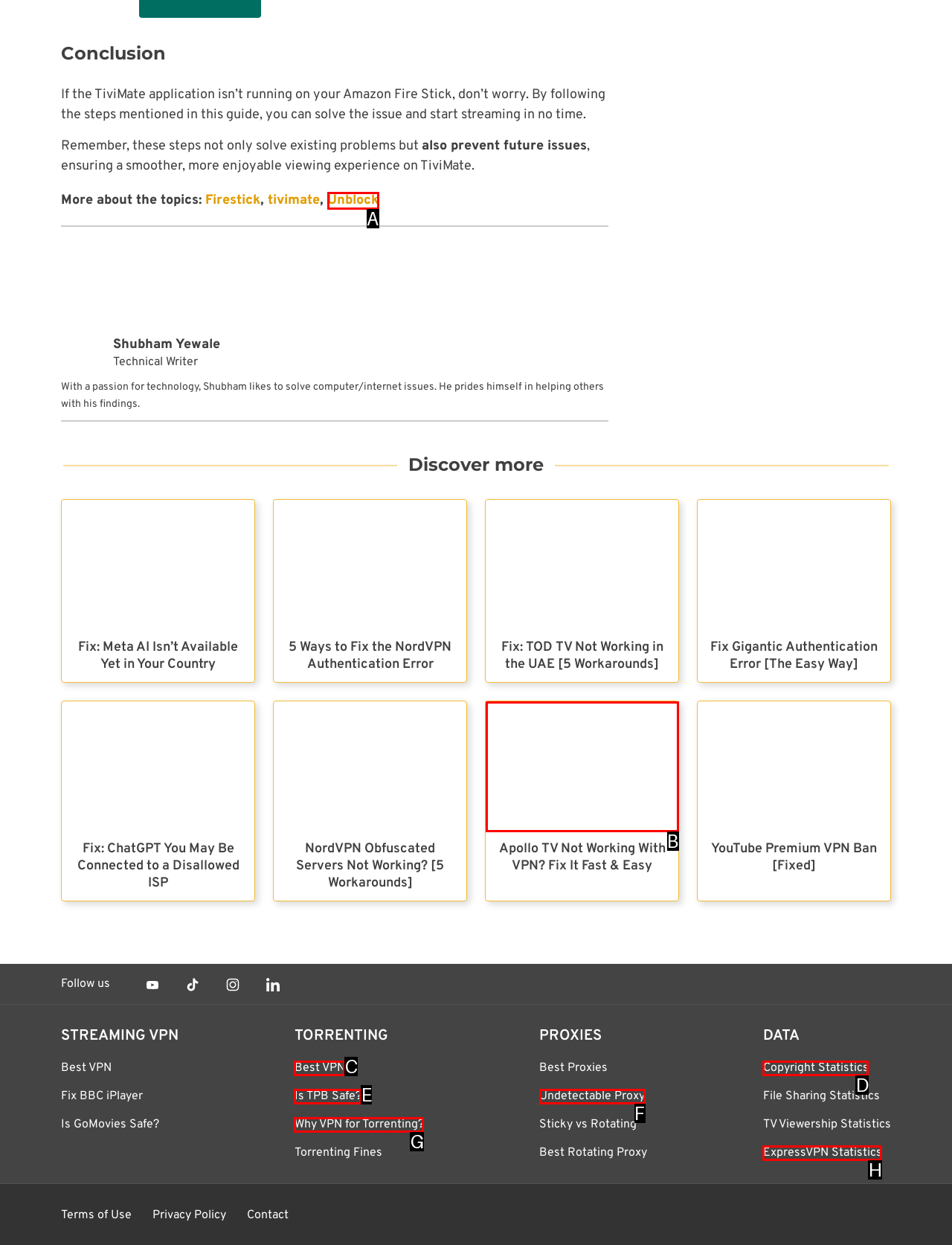Given the description: Unblock, identify the HTML element that fits best. Respond with the letter of the correct option from the choices.

A